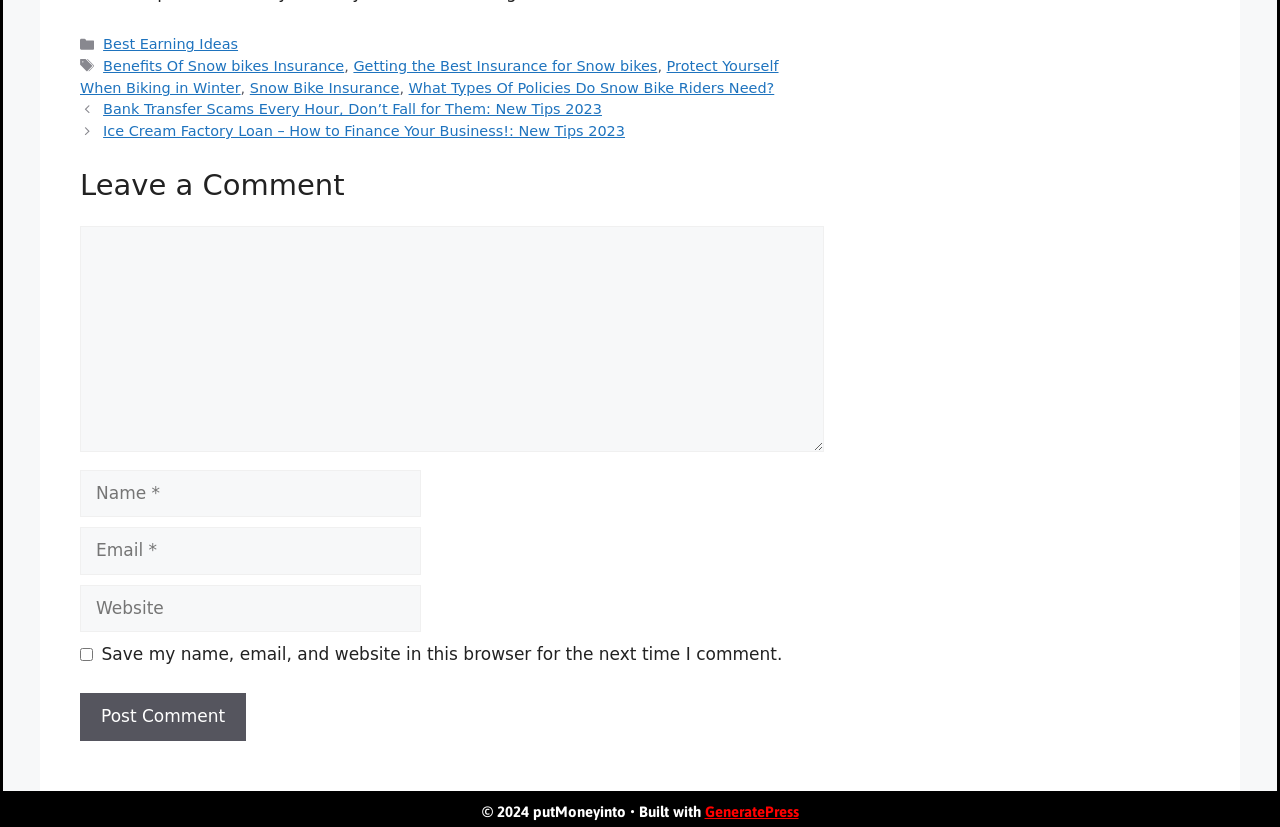How many textboxes are there in the comment section?
Using the image, respond with a single word or phrase.

3